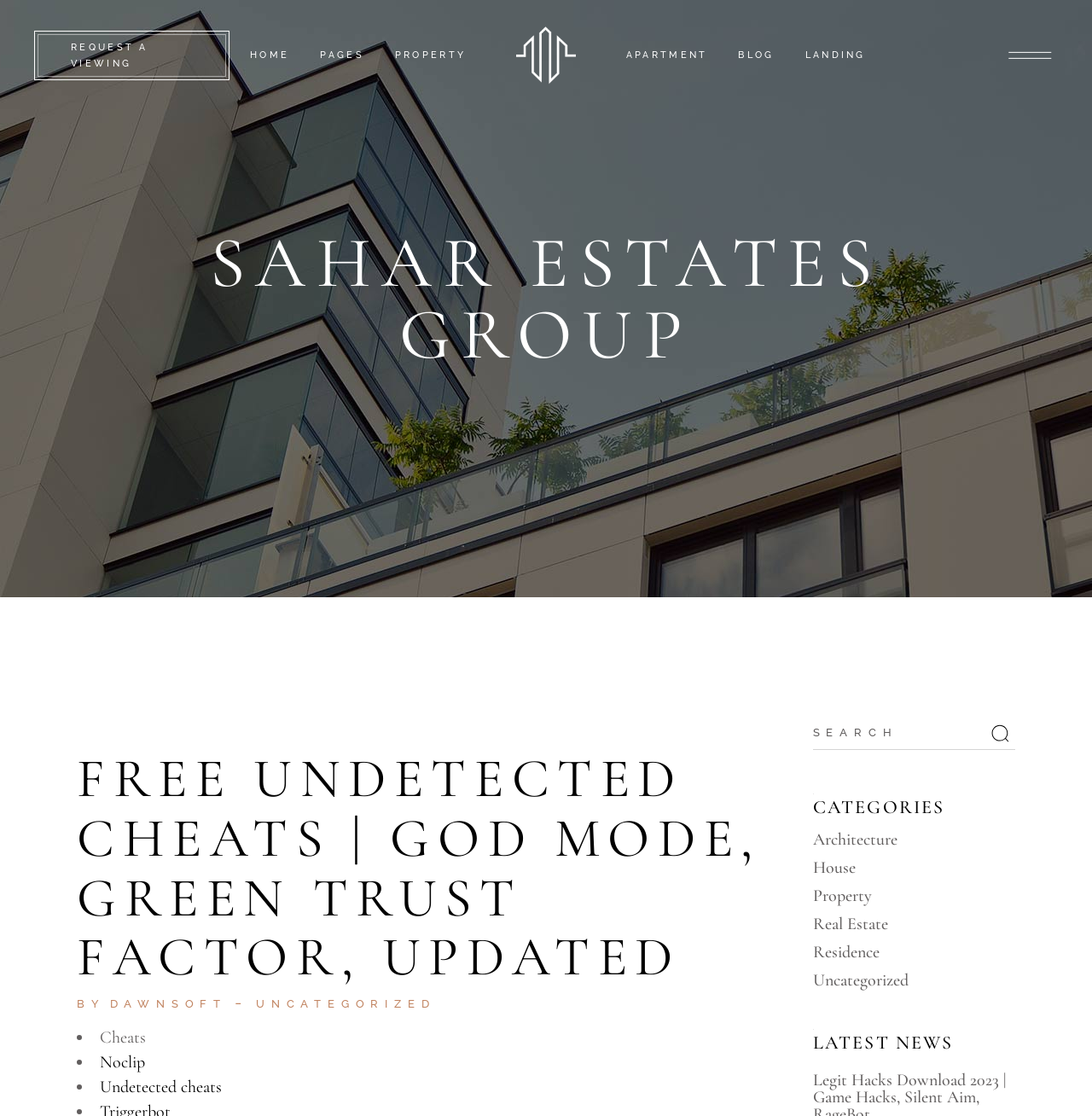Please give the bounding box coordinates of the area that should be clicked to fulfill the following instruction: "Click on the REQUEST A VIEWING link". The coordinates should be in the format of four float numbers from 0 to 1, i.e., [left, top, right, bottom].

[0.031, 0.027, 0.21, 0.072]